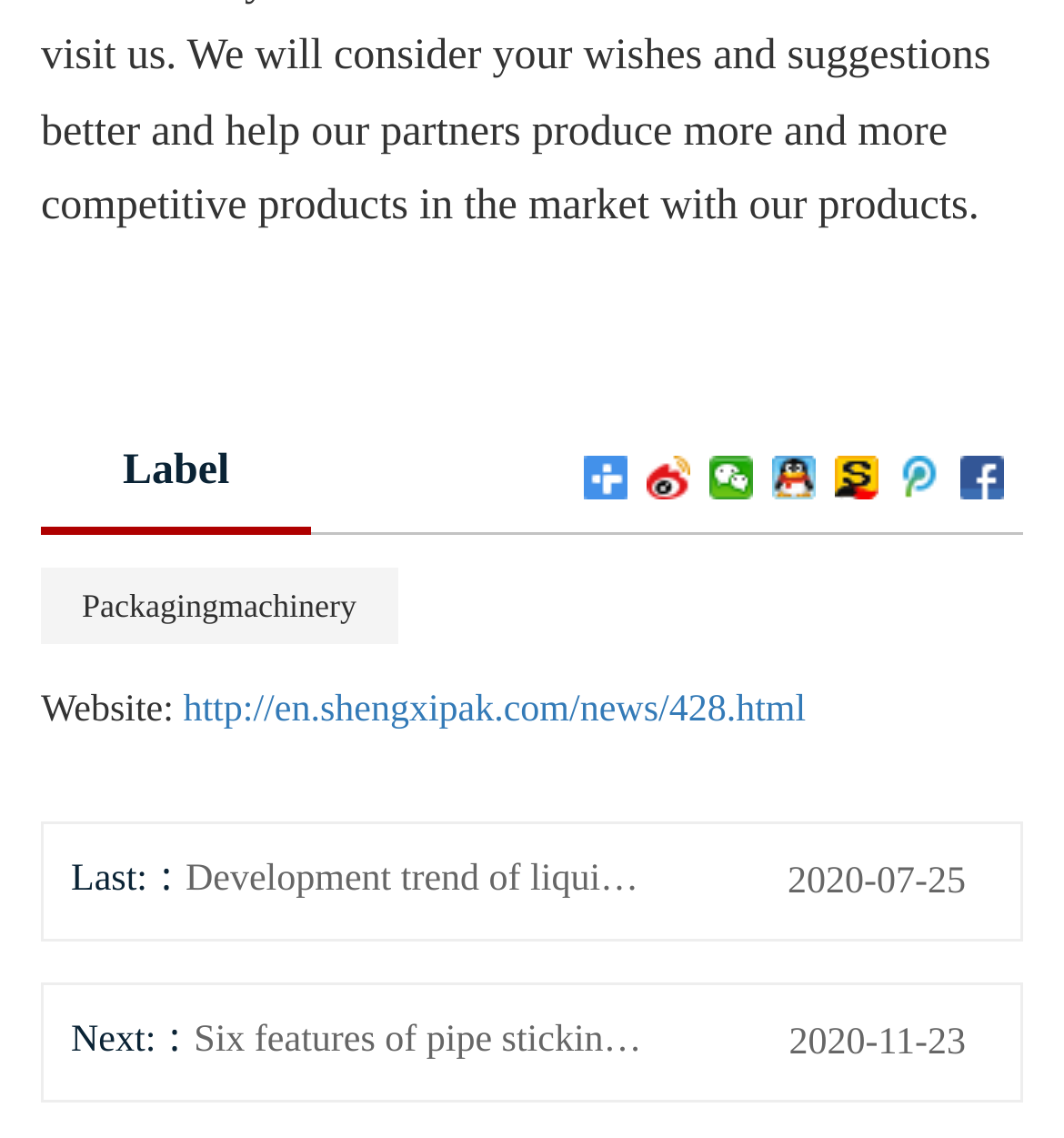Provide the bounding box coordinates for the area that should be clicked to complete the instruction: "Visit Packagingmachinery".

[0.038, 0.498, 0.373, 0.565]